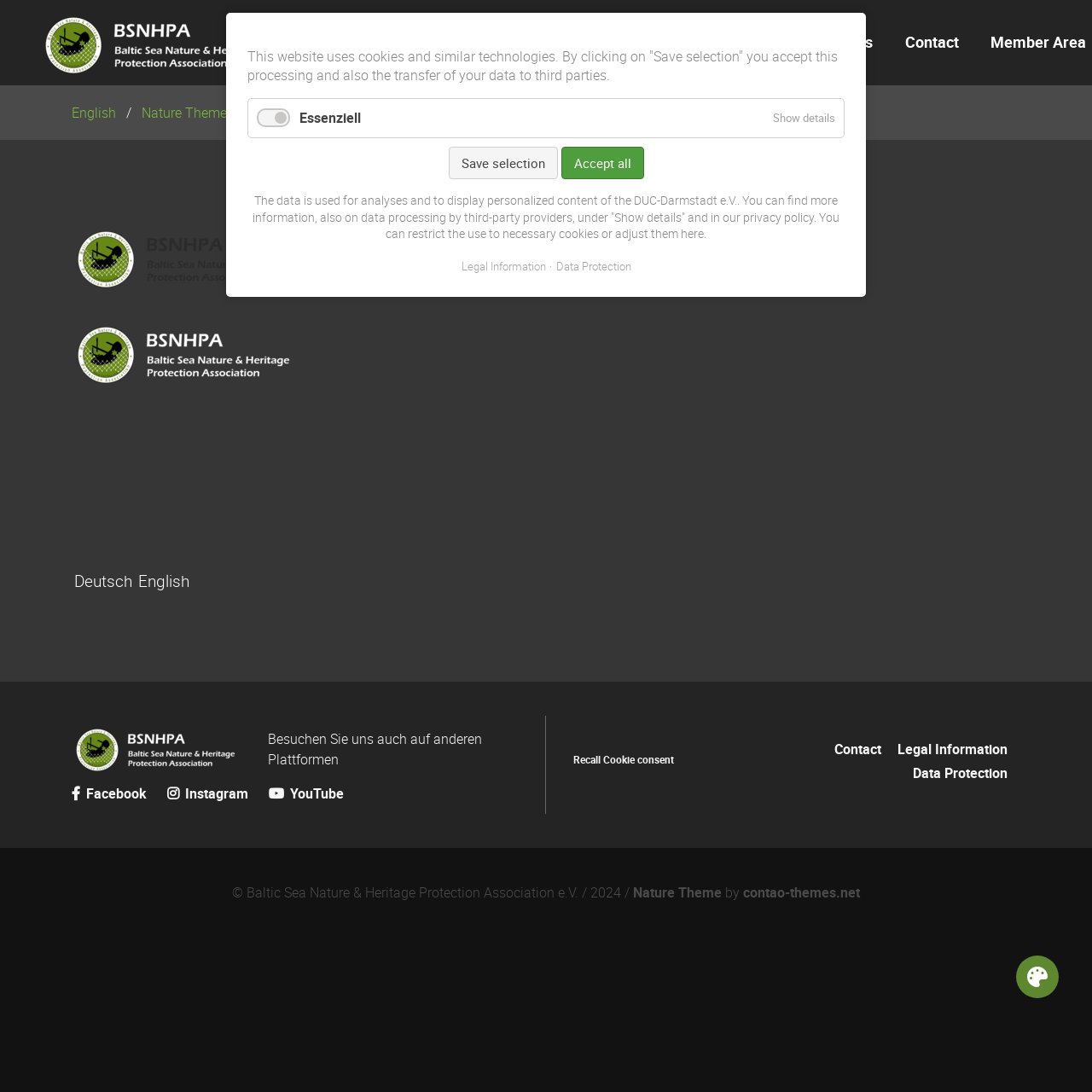Given the element description: "Instagram", predict the bounding box coordinates of this UI element. The coordinates must be four float numbers between 0 and 1, given as [left, top, right, bottom].

[0.153, 0.718, 0.246, 0.735]